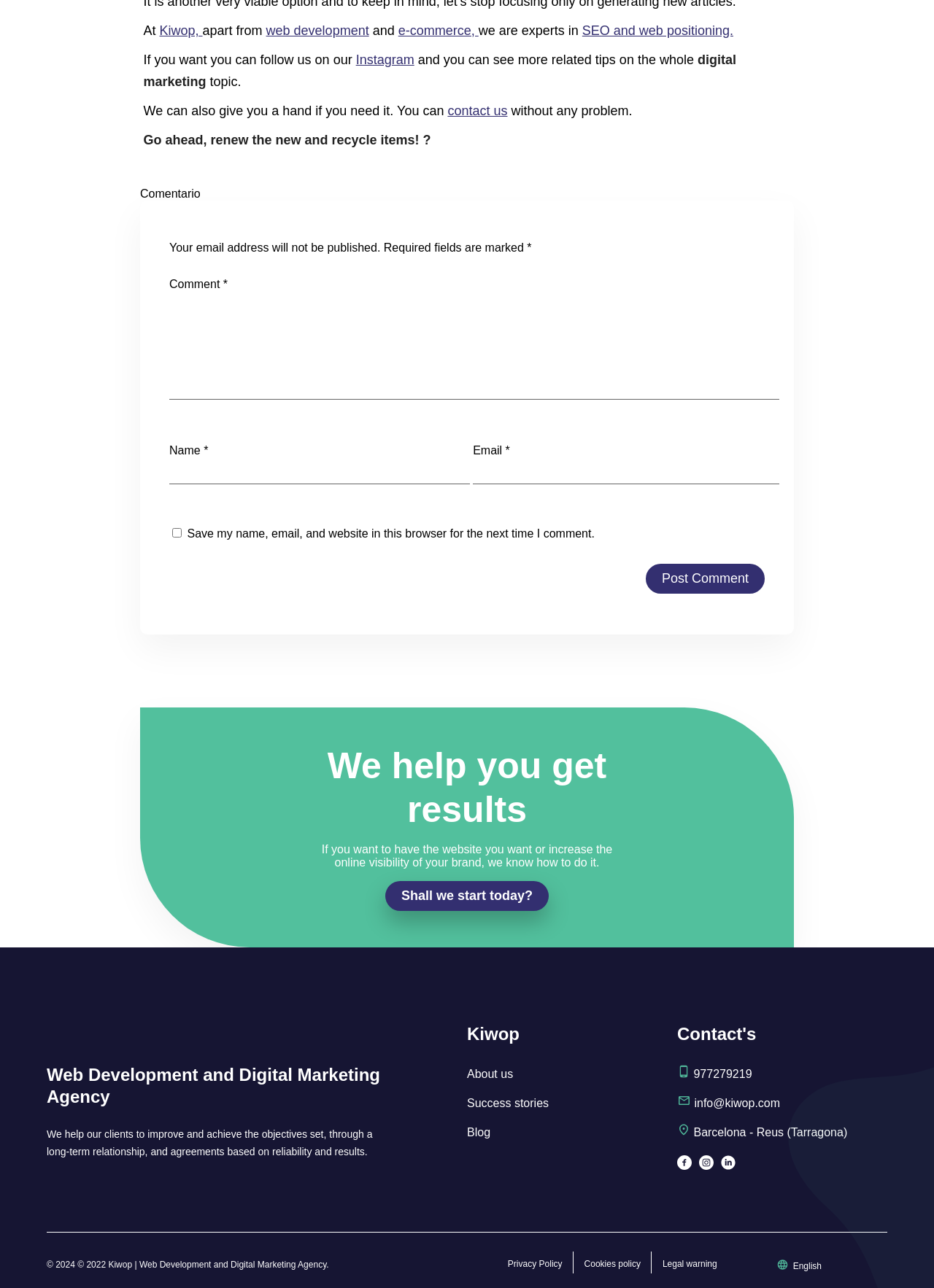Determine the bounding box coordinates for the HTML element described here: "parent_node: Comment * name="comment"".

[0.181, 0.226, 0.834, 0.31]